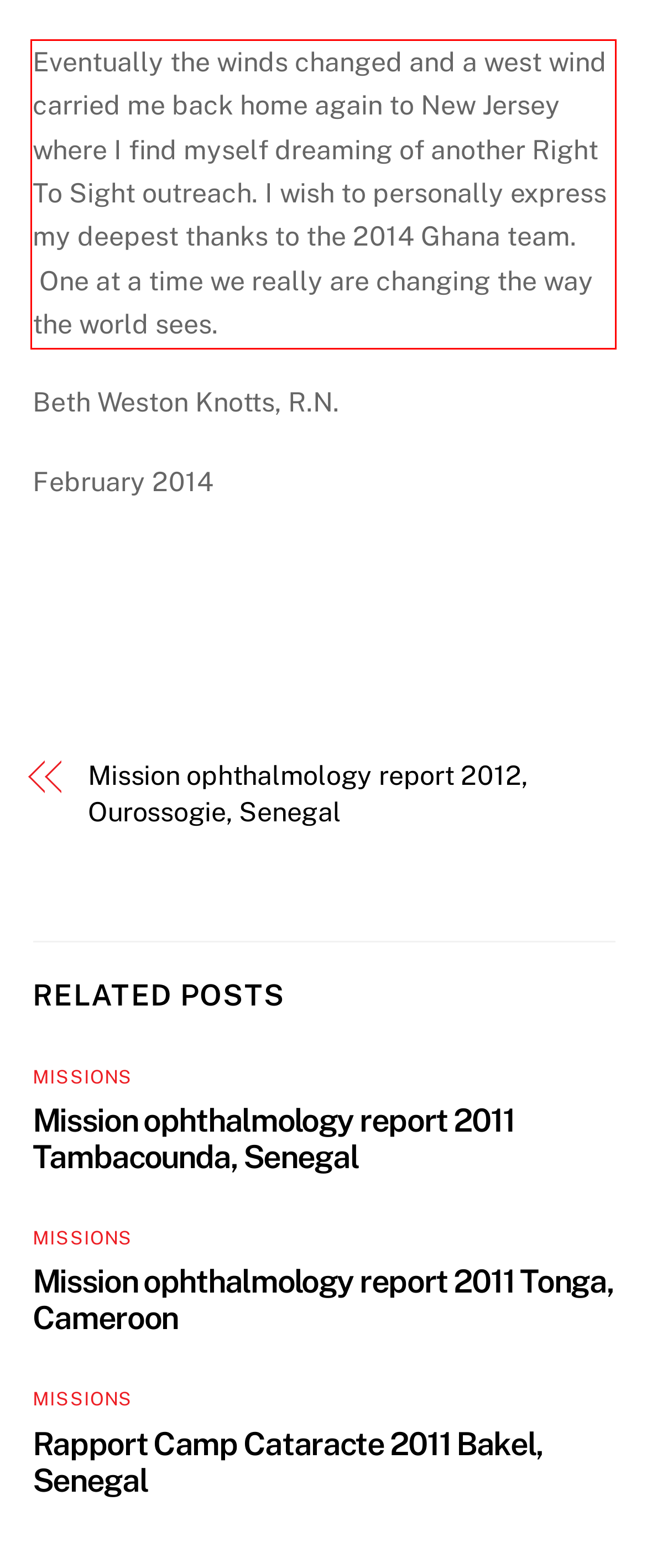Analyze the webpage screenshot and use OCR to recognize the text content in the red bounding box.

Eventually the winds changed and a west wind carried me back home again to New Jersey where I find myself dreaming of another Right To Sight outreach. I wish to personally express my deepest thanks to the 2014 Ghana team. One at a time we really are changing the way the world sees.